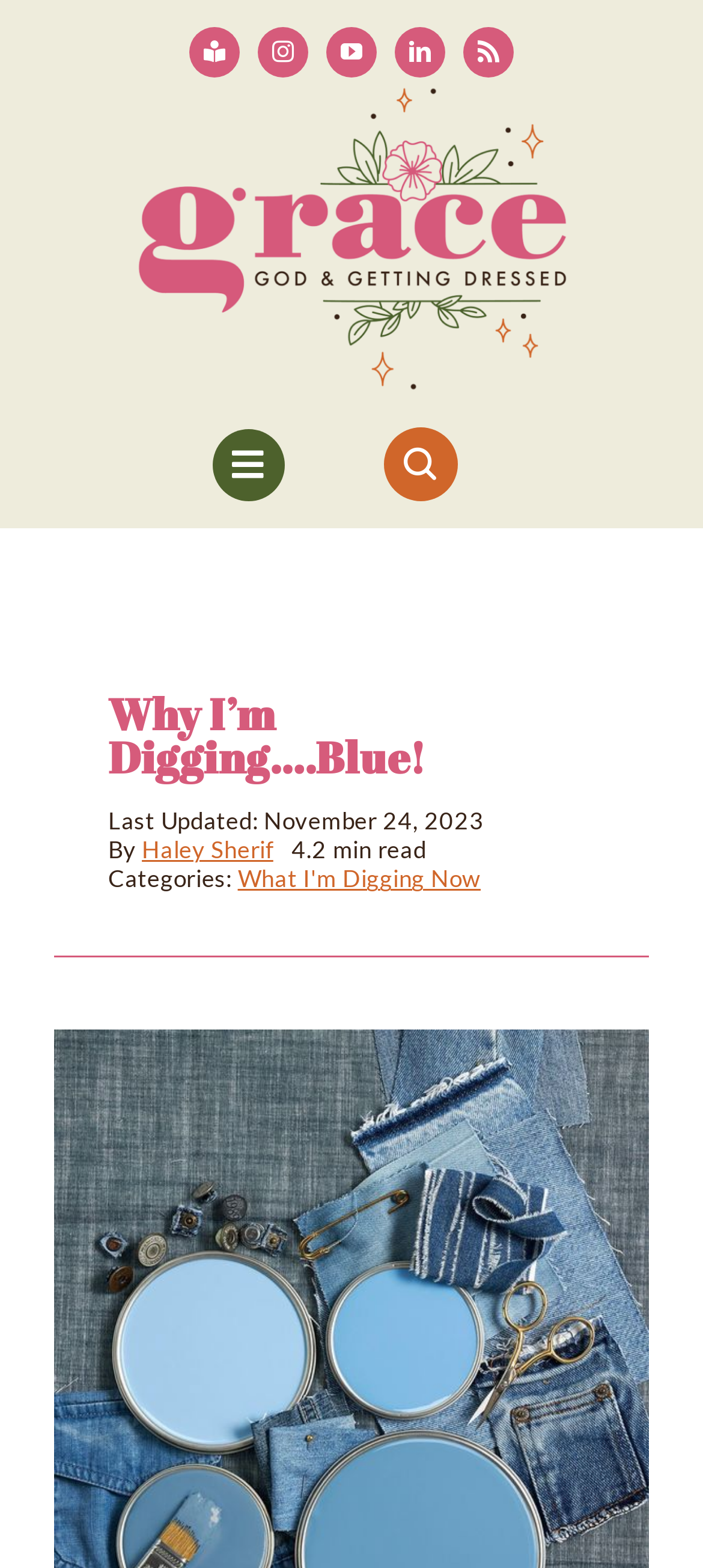What is the name of the blog?
Could you answer the question in a detailed manner, providing as much information as possible?

I found the answer by looking at the title of the webpage, which is 'Why I’m Digging….Blue! - Grace, God & Getting Dressed'. The blog name is 'Grace, God & Getting Dressed'.